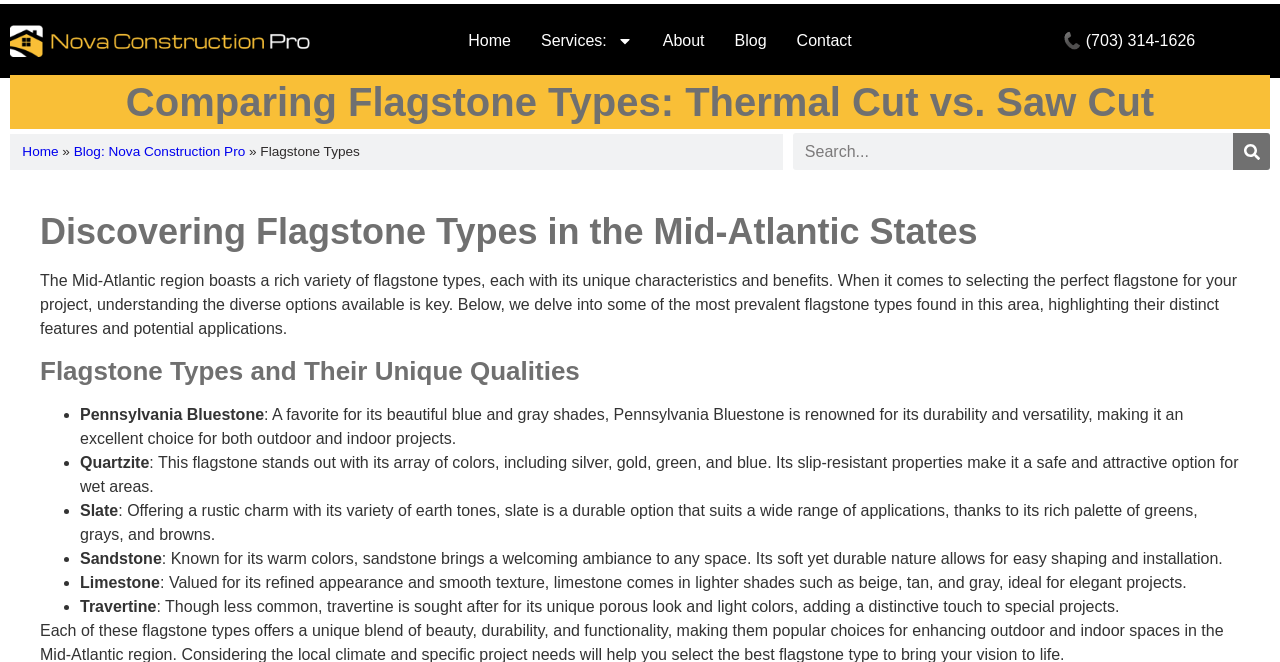Reply to the question below using a single word or brief phrase:
What is the benefit of Quartzite flagstone?

Slip-resistant properties